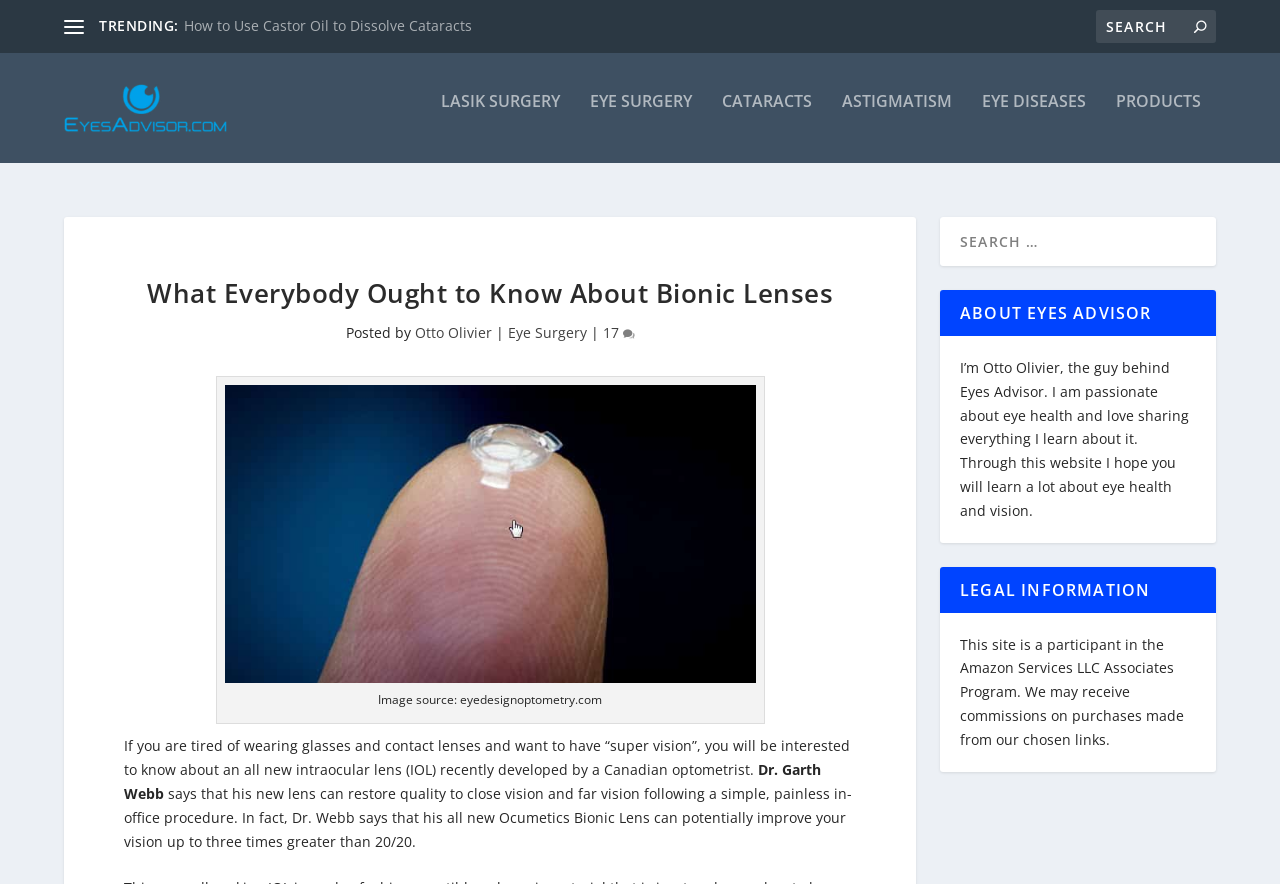Please specify the bounding box coordinates of the clickable section necessary to execute the following command: "Learn about the author".

[0.75, 0.389, 0.929, 0.572]